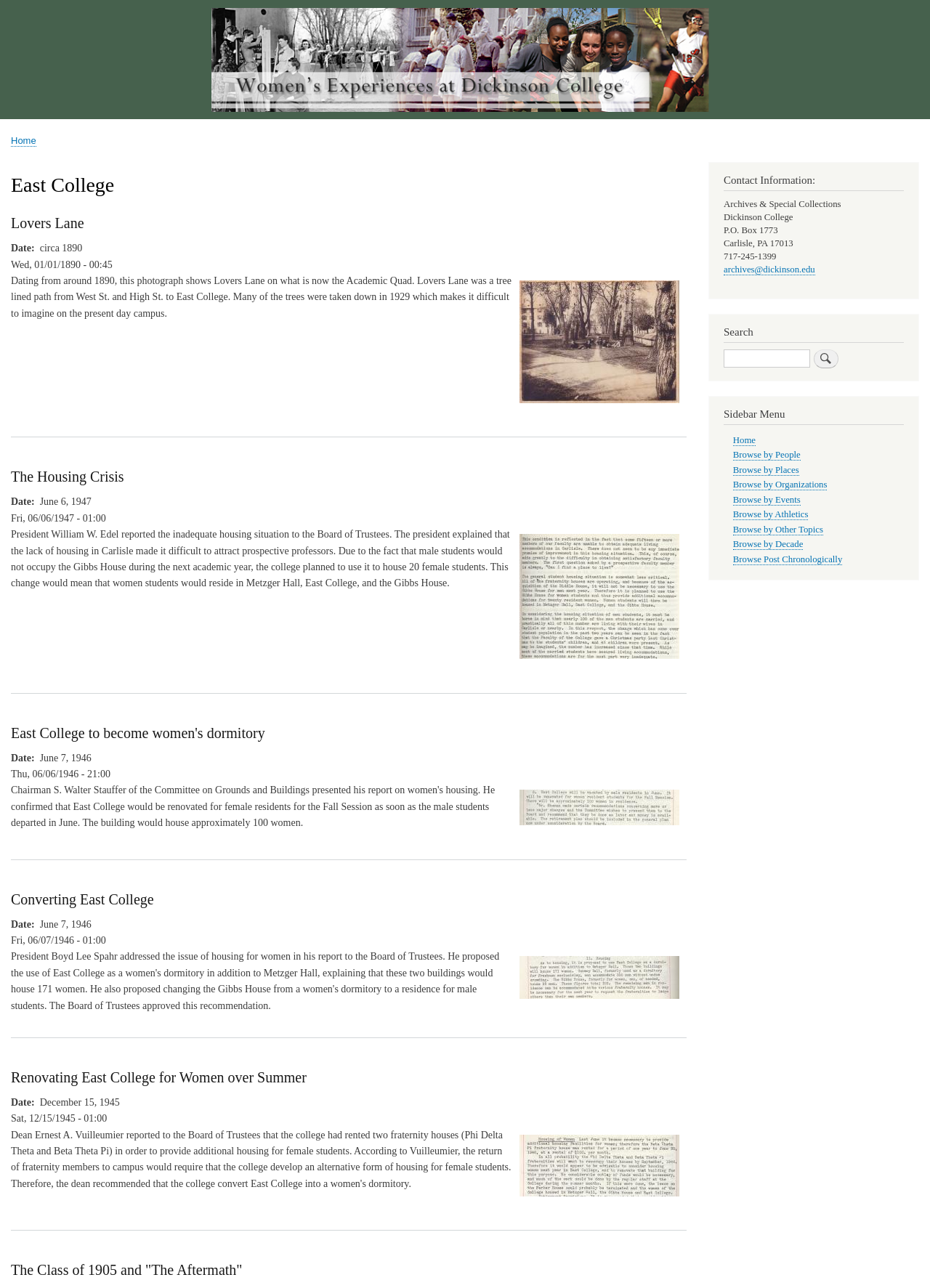What is the name of the college mentioned on this webpage?
Answer the question with as much detail as possible.

The answer can be found in the contact information section at the bottom of the webpage, where it is stated that the Archives & Special Collections are part of Dickinson College.